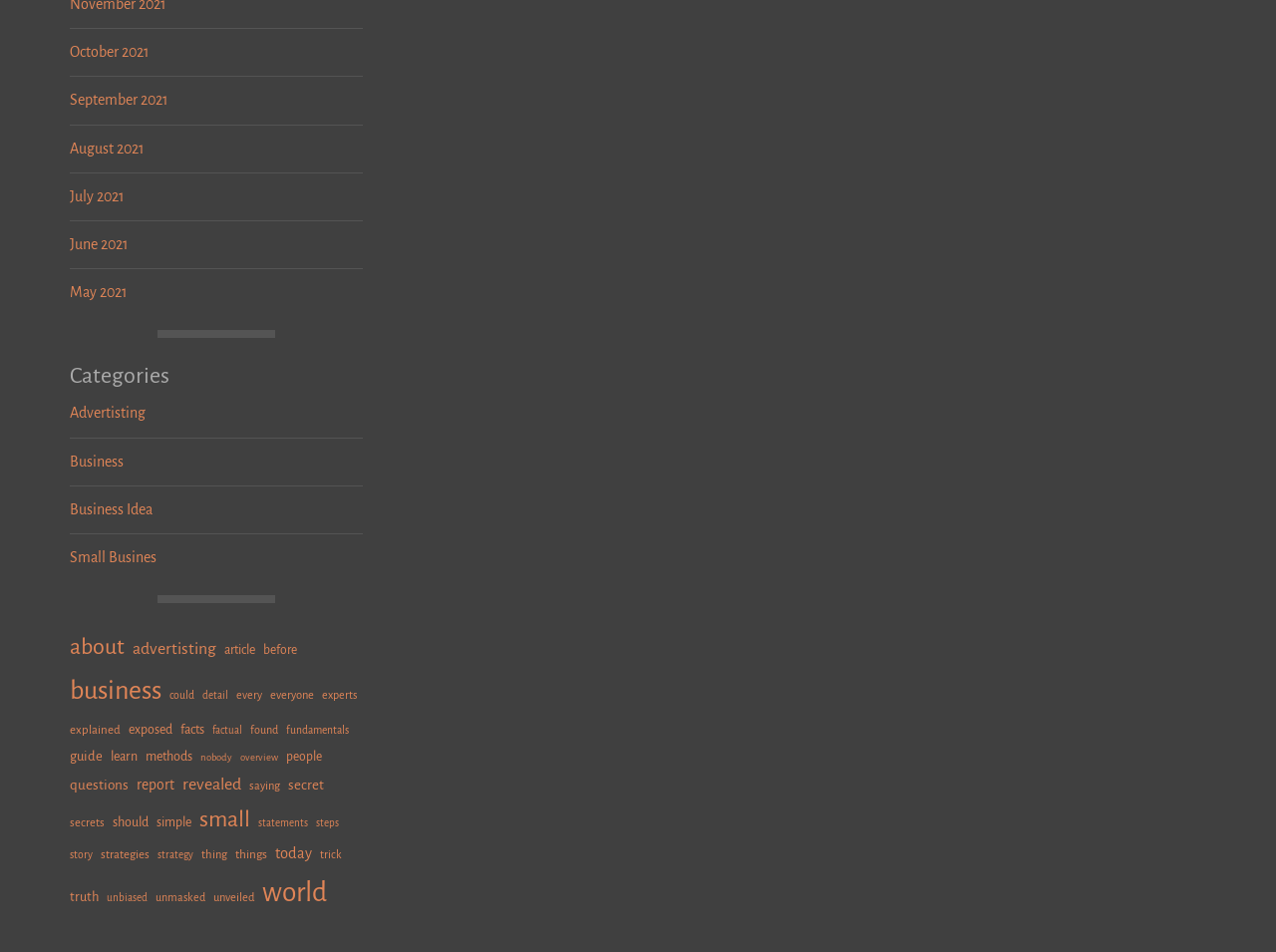What is the category with the most items?
Provide a concise answer using a single word or phrase based on the image.

world